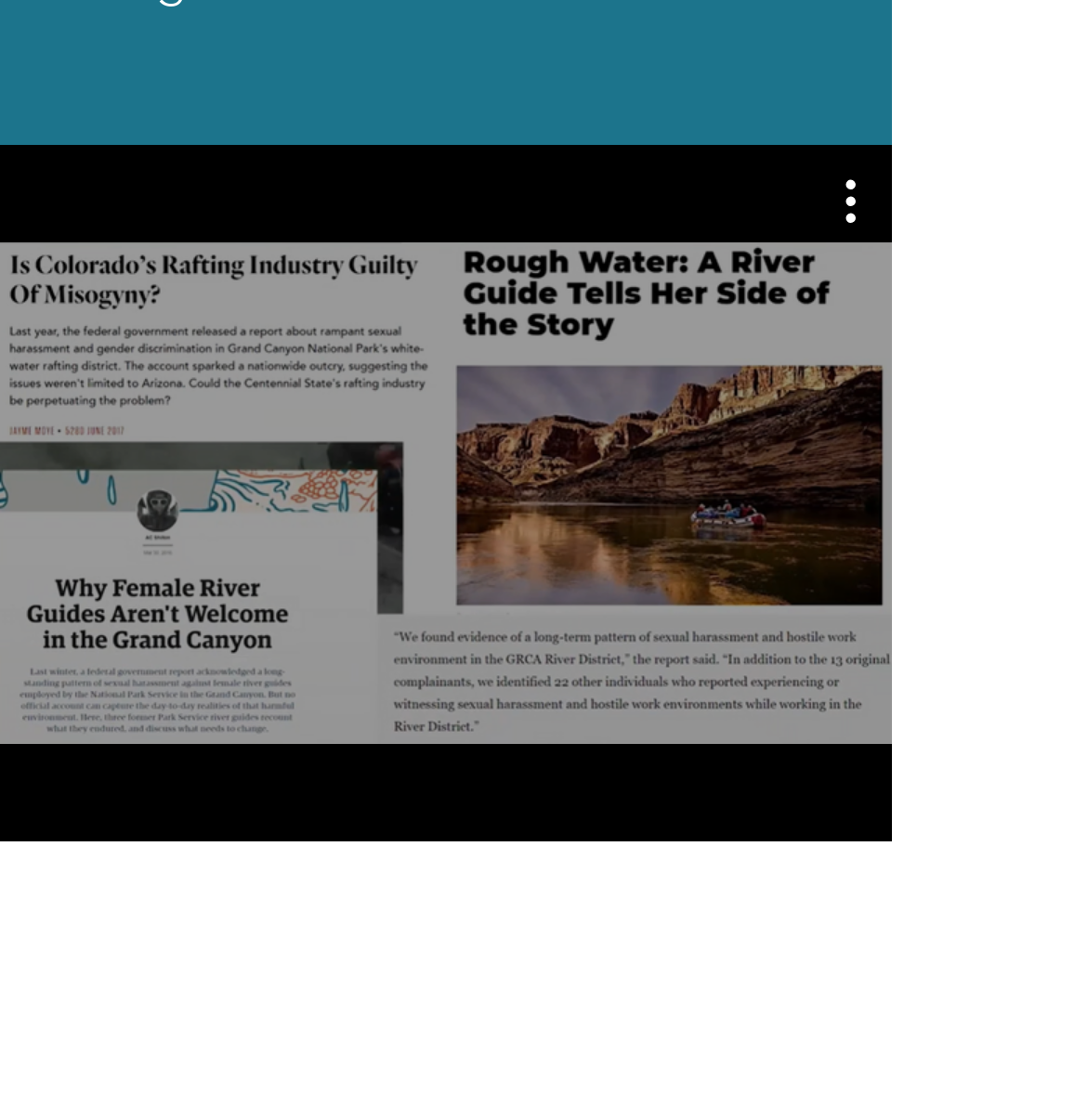Given the content of the image, can you provide a detailed answer to the question?
How many elements are present in the root element?

The root element contains three child elements, namely the menu button, the image, and the content info element, which further contains the social bar.